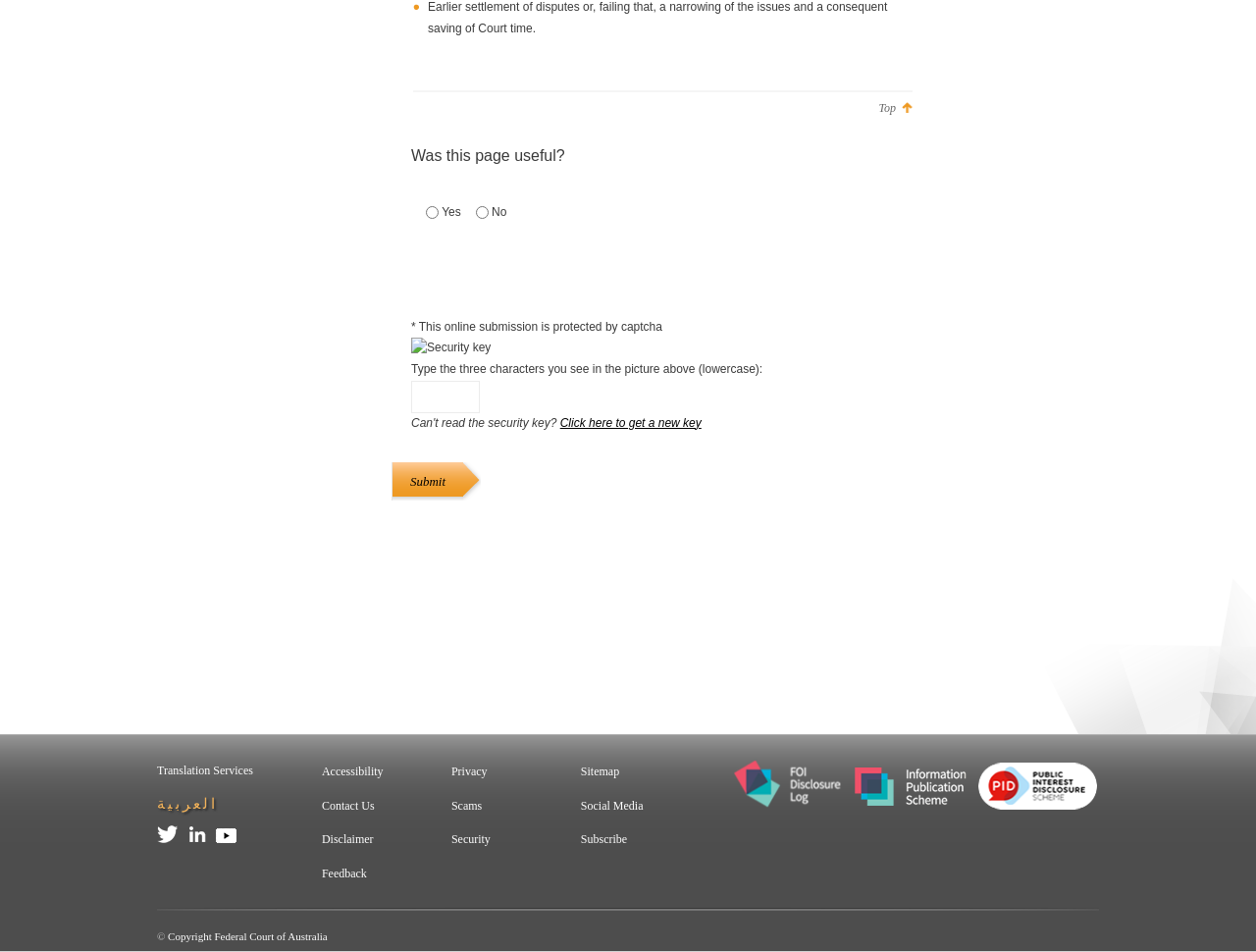Please provide the bounding box coordinates for the UI element as described: "Traumatic Brain Injury". The coordinates must be four floats between 0 and 1, represented as [left, top, right, bottom].

None